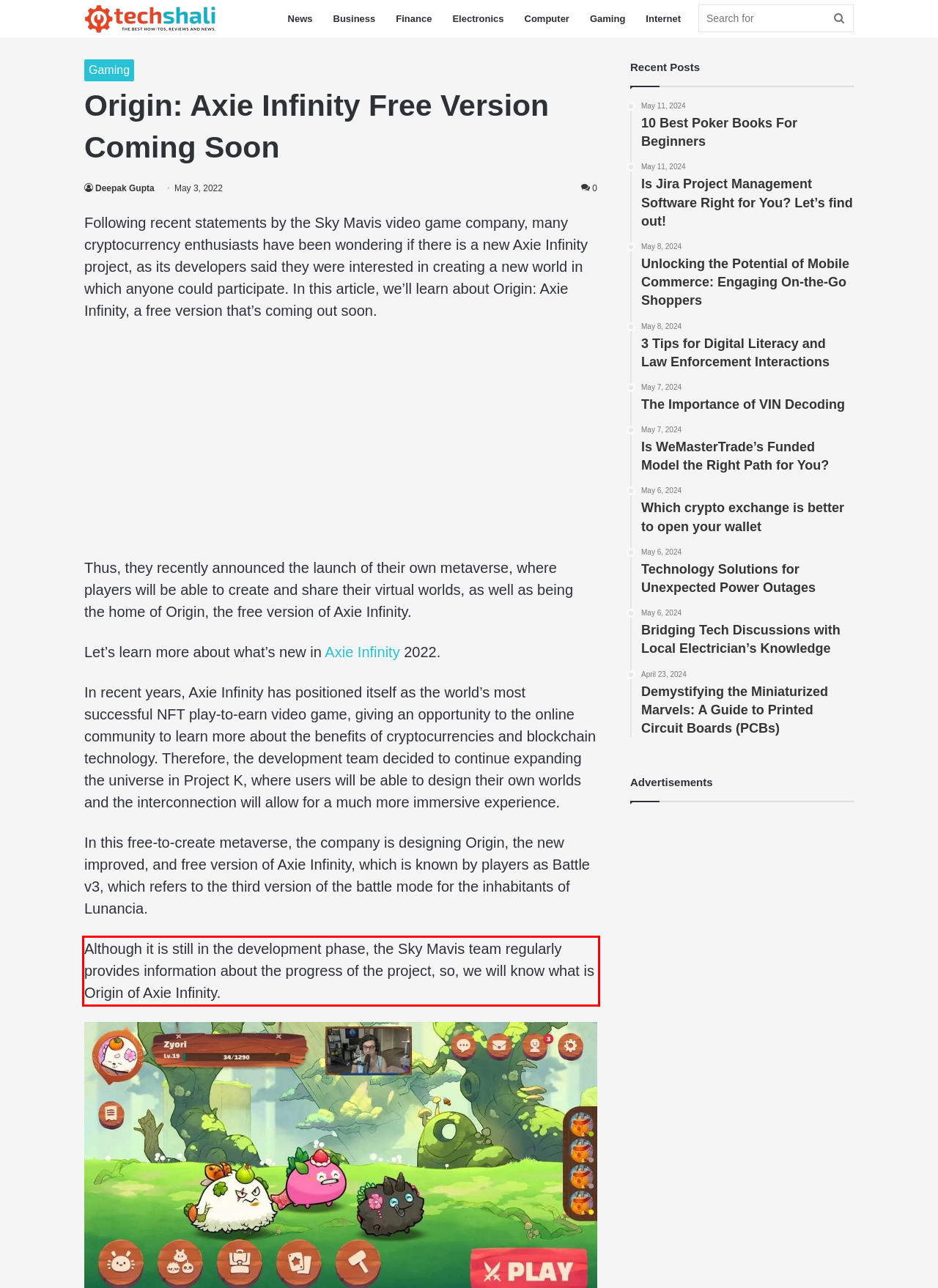Within the screenshot of the webpage, locate the red bounding box and use OCR to identify and provide the text content inside it.

Although it is still in the development phase, the Sky Mavis team regularly provides information about the progress of the project, so, we will know what is Origin of Axie Infinity.